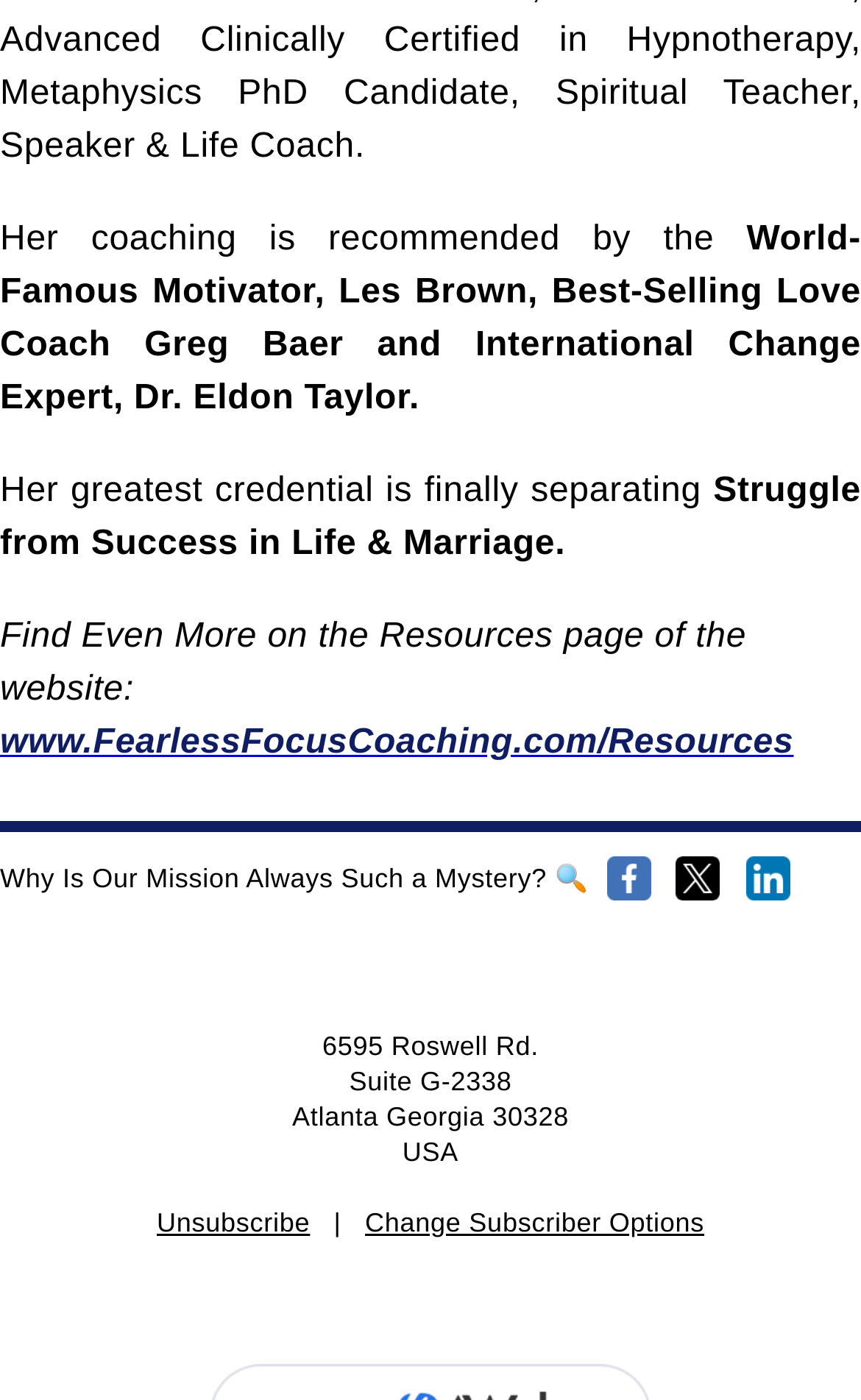What social media platforms are linked on the webpage?
Can you provide an in-depth and detailed response to the question?

The webpage has links to social media platforms Facebook, Twitter, and LinkedIn, which are represented by their respective icons and text.